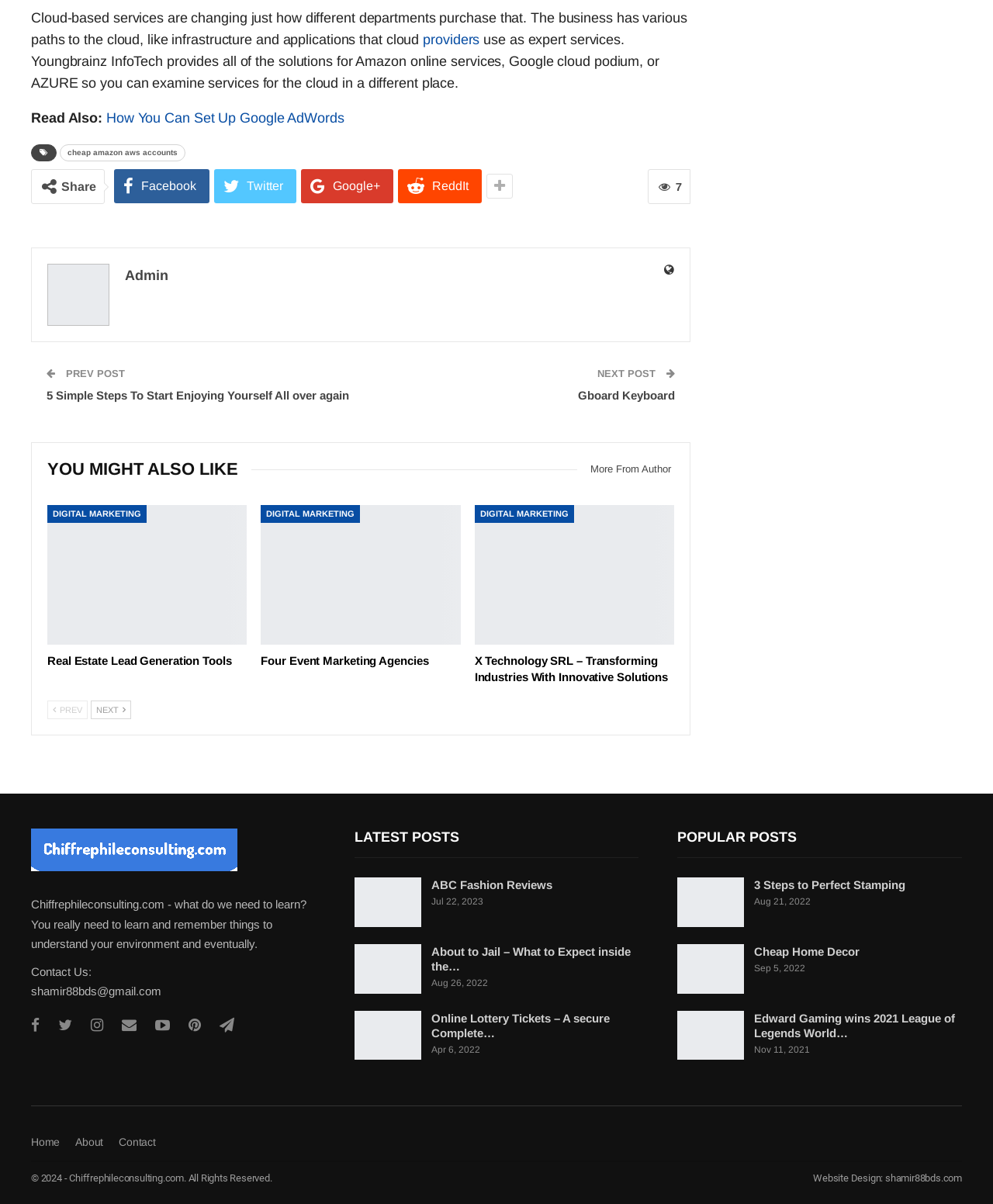Please specify the bounding box coordinates in the format (top-left x, top-left y, bottom-right x, bottom-right y), with all values as floating point numbers between 0 and 1. Identify the bounding box of the UI element described by: 3 Steps to Perfect Stamping

[0.76, 0.73, 0.912, 0.741]